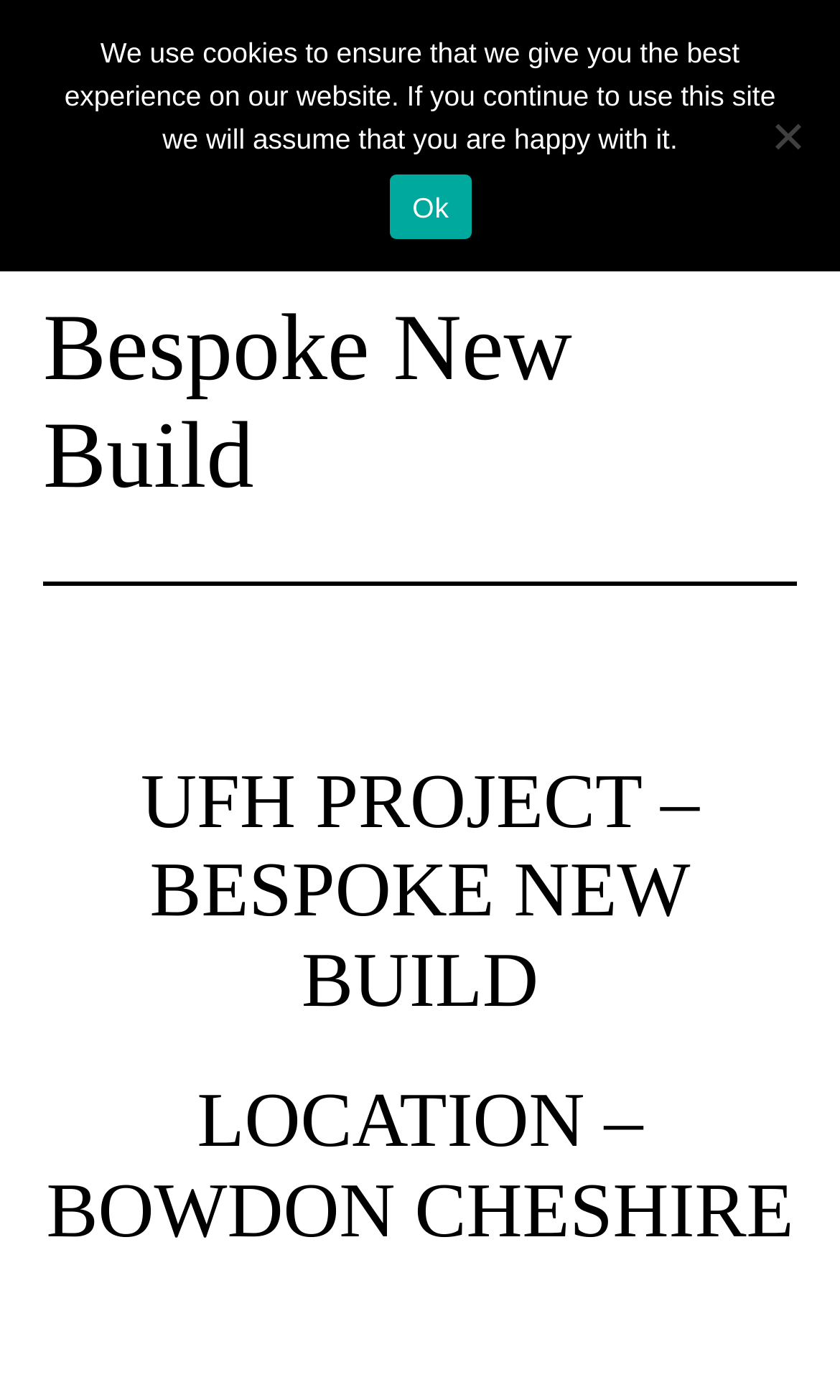Can you identify and provide the main heading of the webpage?

MWG Underfloor Heating Projects